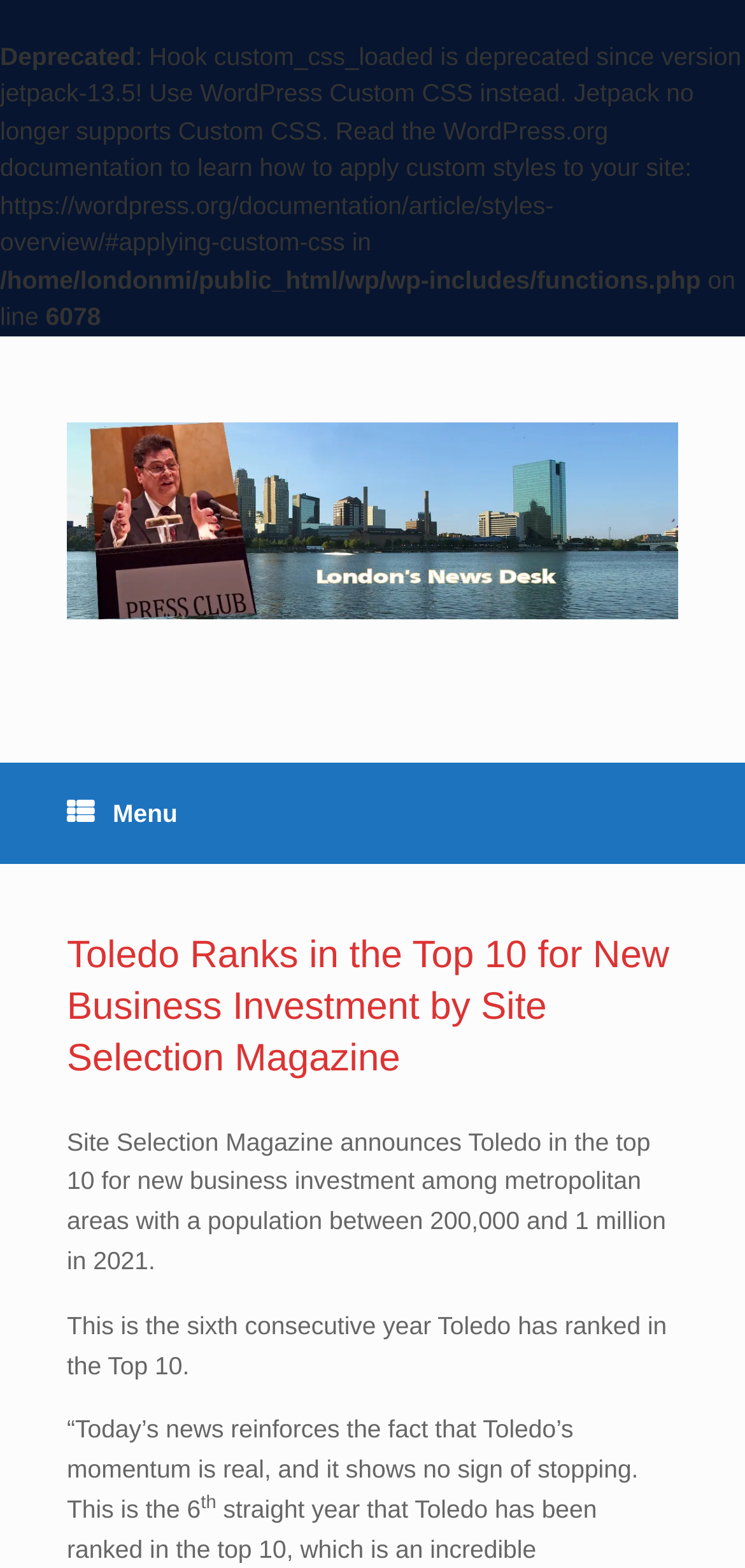For the following element description, predict the bounding box coordinates in the format (top-left x, top-left y, bottom-right x, bottom-right y). All values should be floating point numbers between 0 and 1. Description: Mushroom Spores Shop

None